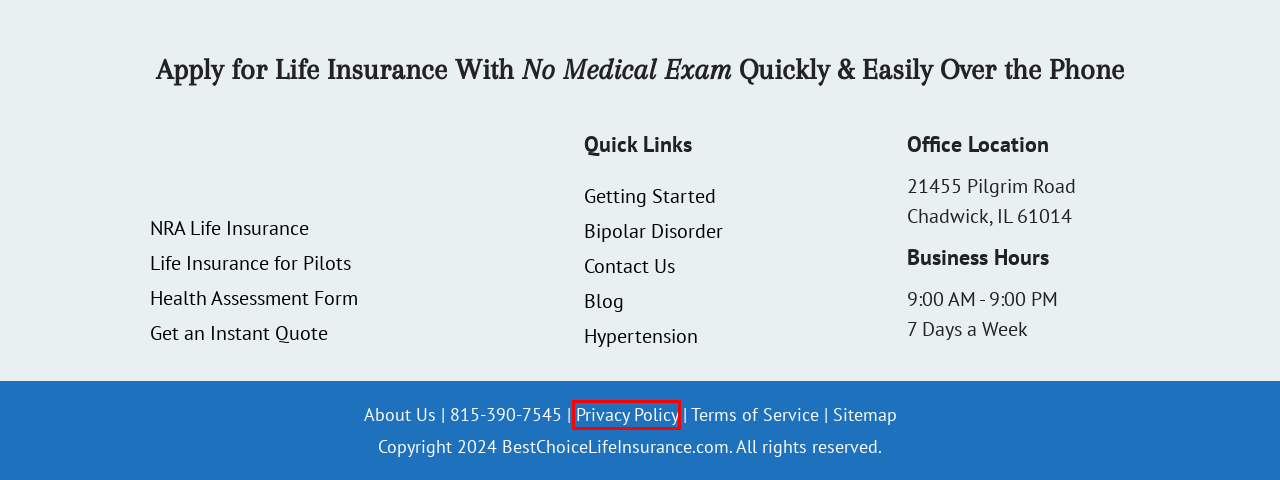You are provided a screenshot of a webpage featuring a red bounding box around a UI element. Choose the webpage description that most accurately represents the new webpage after clicking the element within the red bounding box. Here are the candidates:
A. Affordable Bipolar Life Insurance - Best Rates in [2024]
B. Instant Life Insurance Quotes in Less Than a Minute
C. Pilot Life Insurance - Discover How to Get the Best Rates!
D. NRA Life Insurance With the Lowest Rates - Compare & Save!
E. Terms of Service - BestChoiceLifeInsurance.com
F. Getting Started Shopping for Life Insurance the Easy Way
G. Private Policy - BestChoiceLifeInsurance.com
H. Best Life Insurance for High Blood Pressure: Excellent Tips!

G